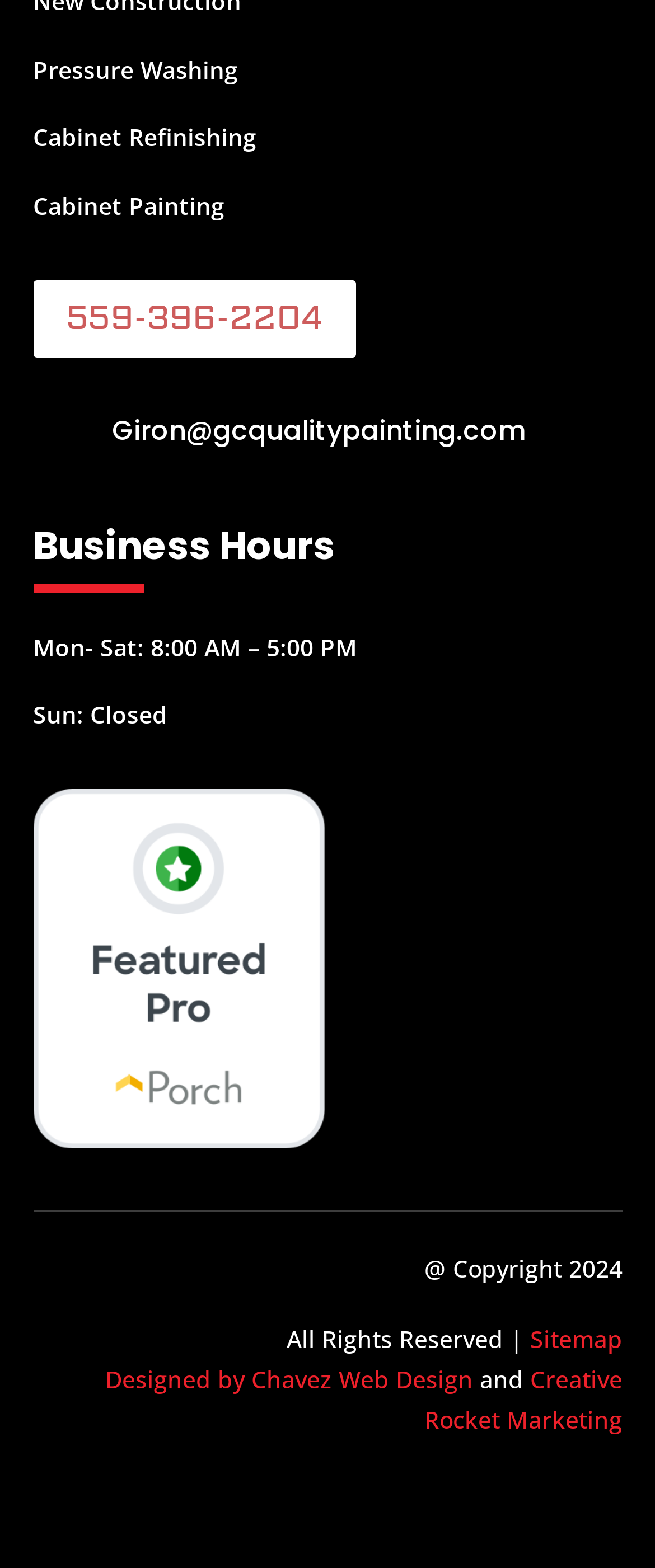What is the topic of the webpage?
Please provide a single word or phrase in response based on the screenshot.

Painting services